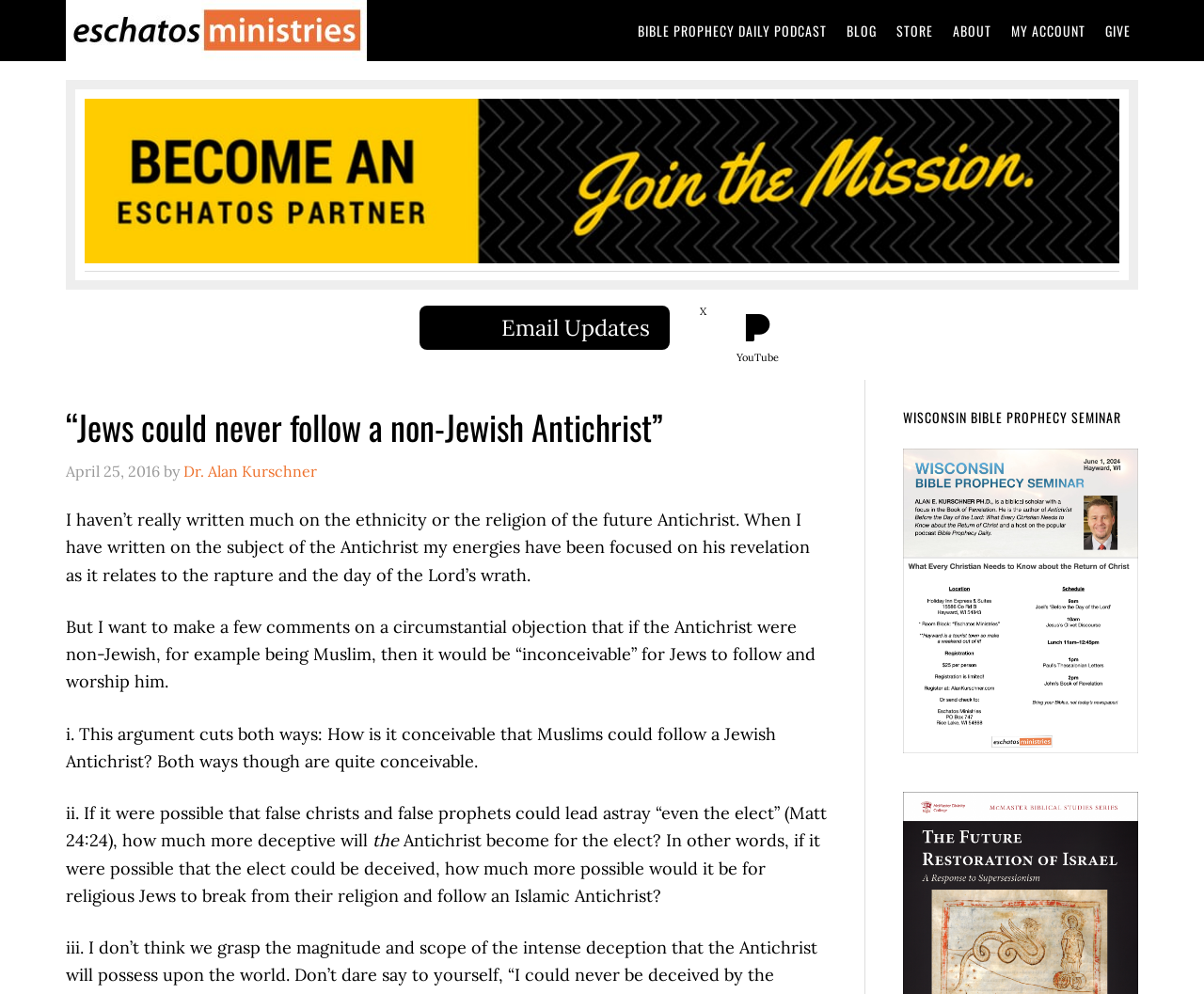Determine the primary headline of the webpage.

“Jews could never follow a non-Jewish Antichrist”